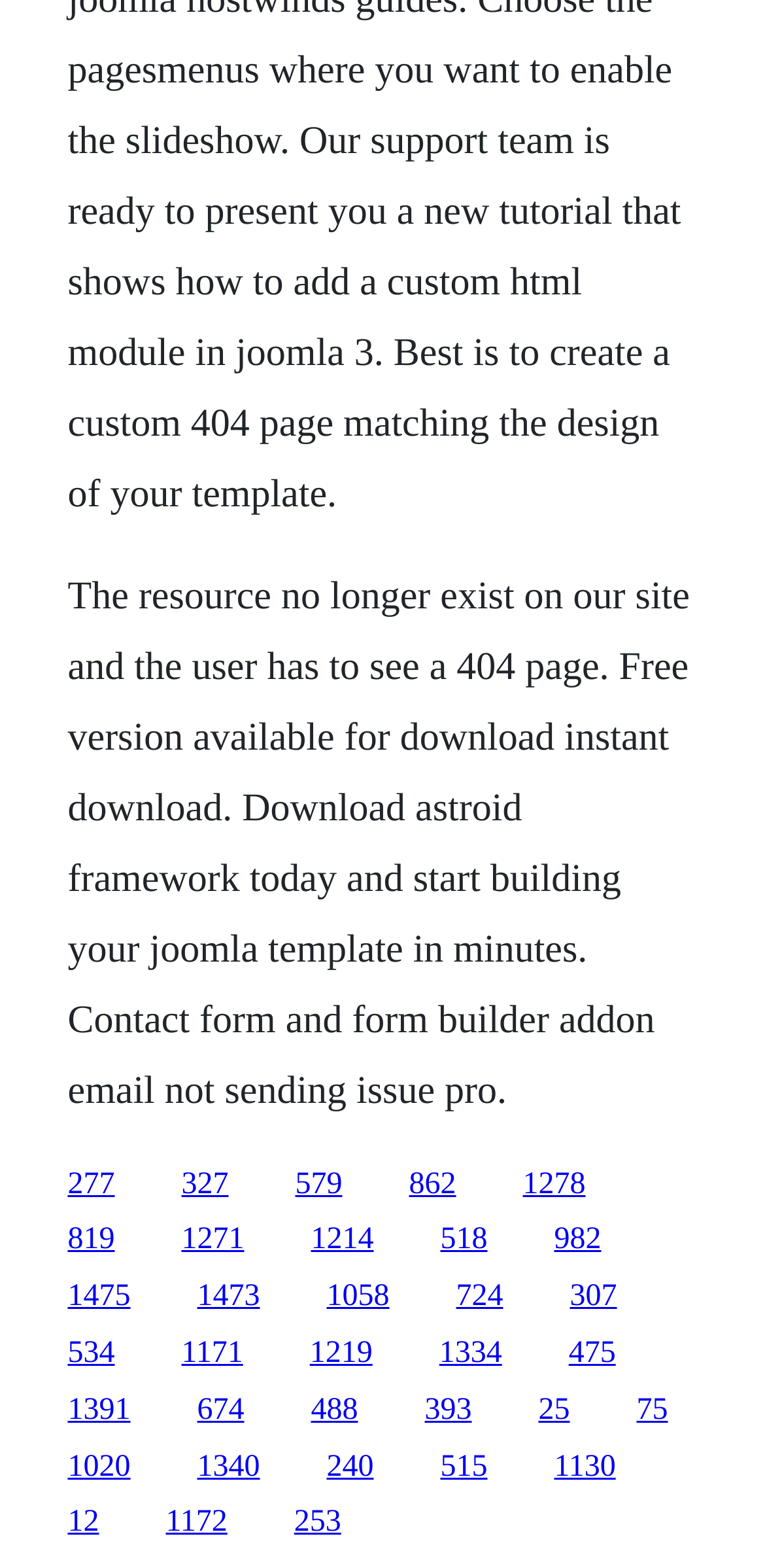Please locate the bounding box coordinates of the element that should be clicked to complete the given instruction: "go to 862".

[0.535, 0.744, 0.596, 0.765]